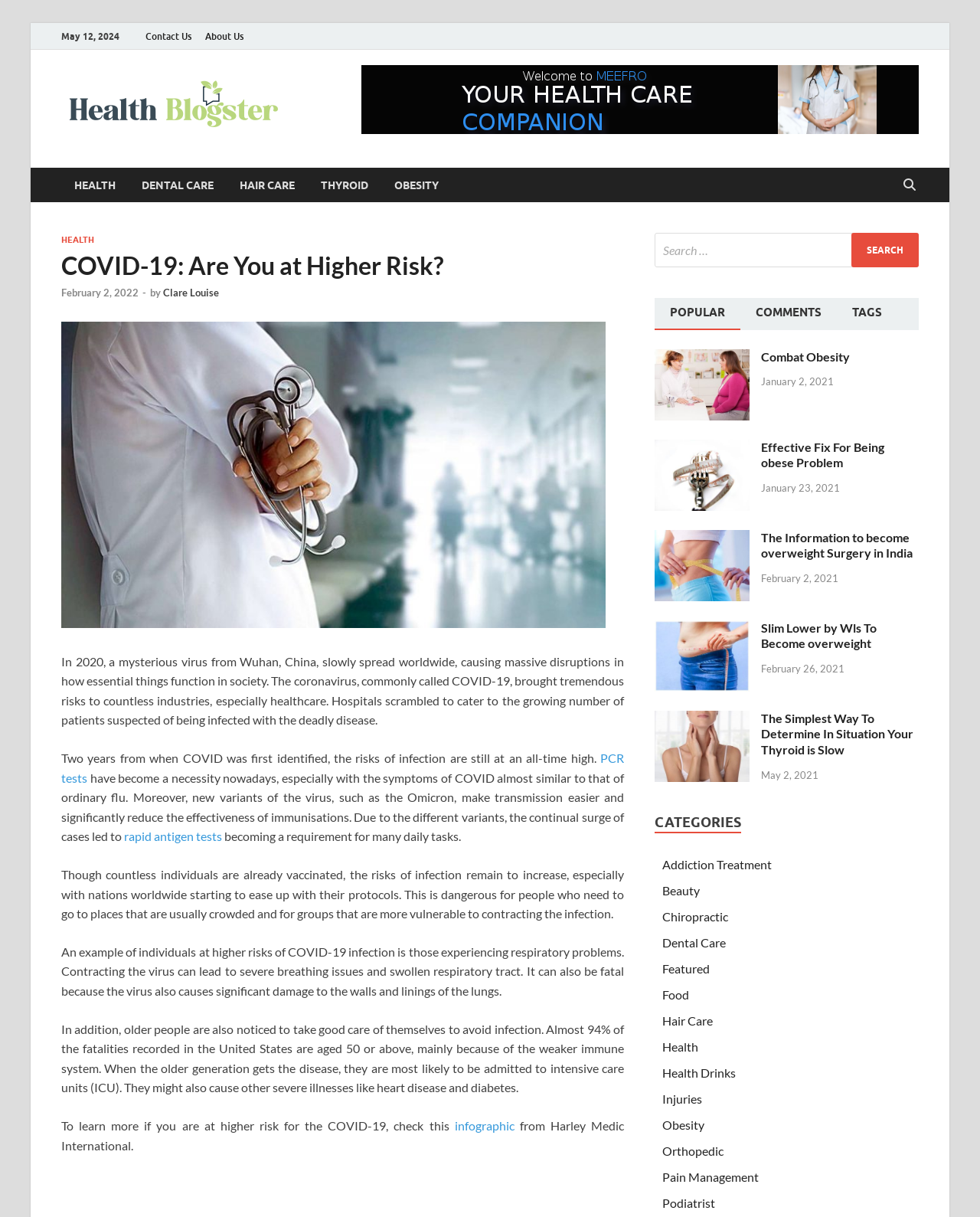Can you determine the main header of this webpage?

COVID-19: Are You at Higher Risk?